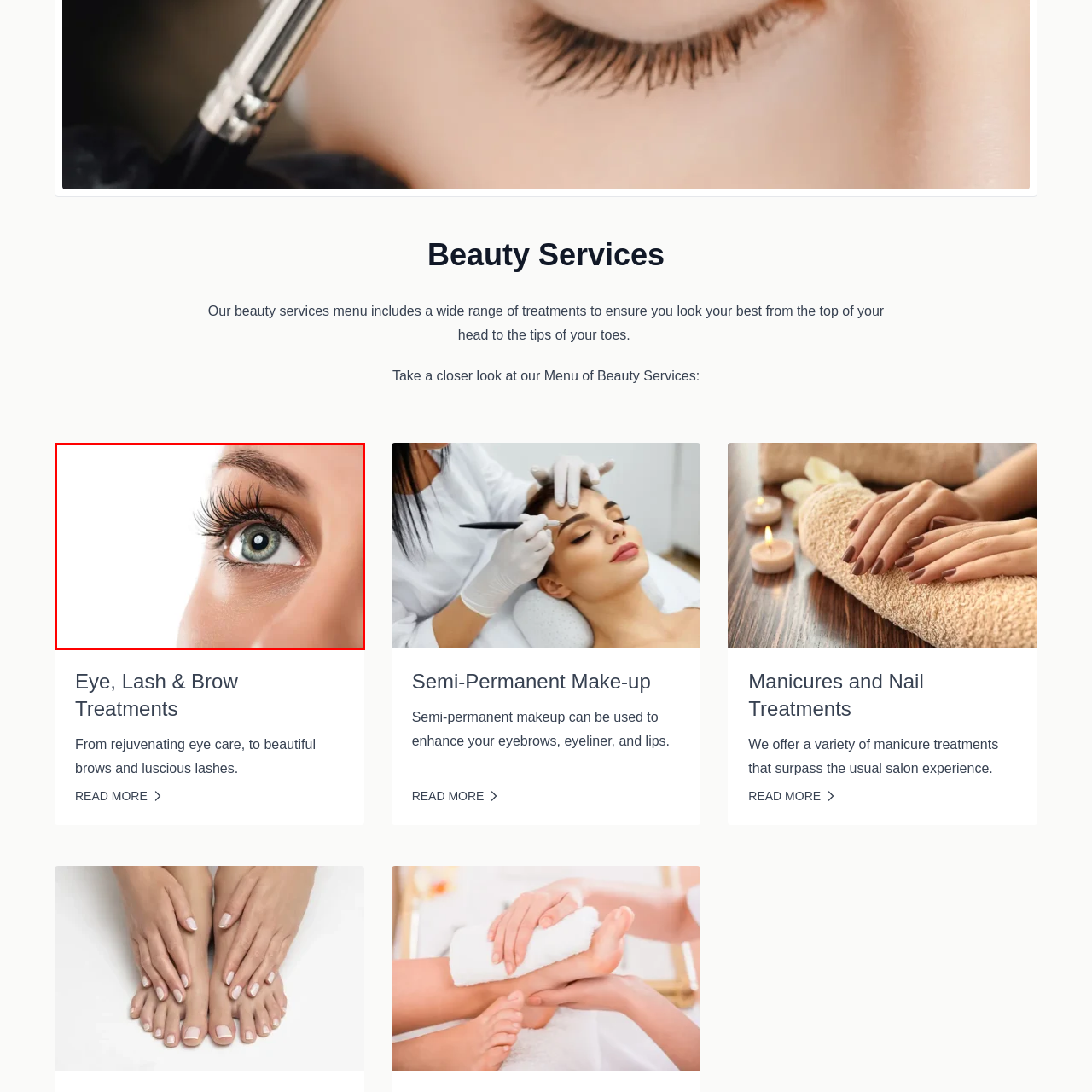Please scrutinize the portion of the image inside the purple boundary and provide an elaborate answer to the question below, relying on the visual elements: 
What is the shape of the eyelashes?

The caption describes the eyelashes as full and curled, showcasing the results of a professional beauty treatment aimed at accentuating the eyes.